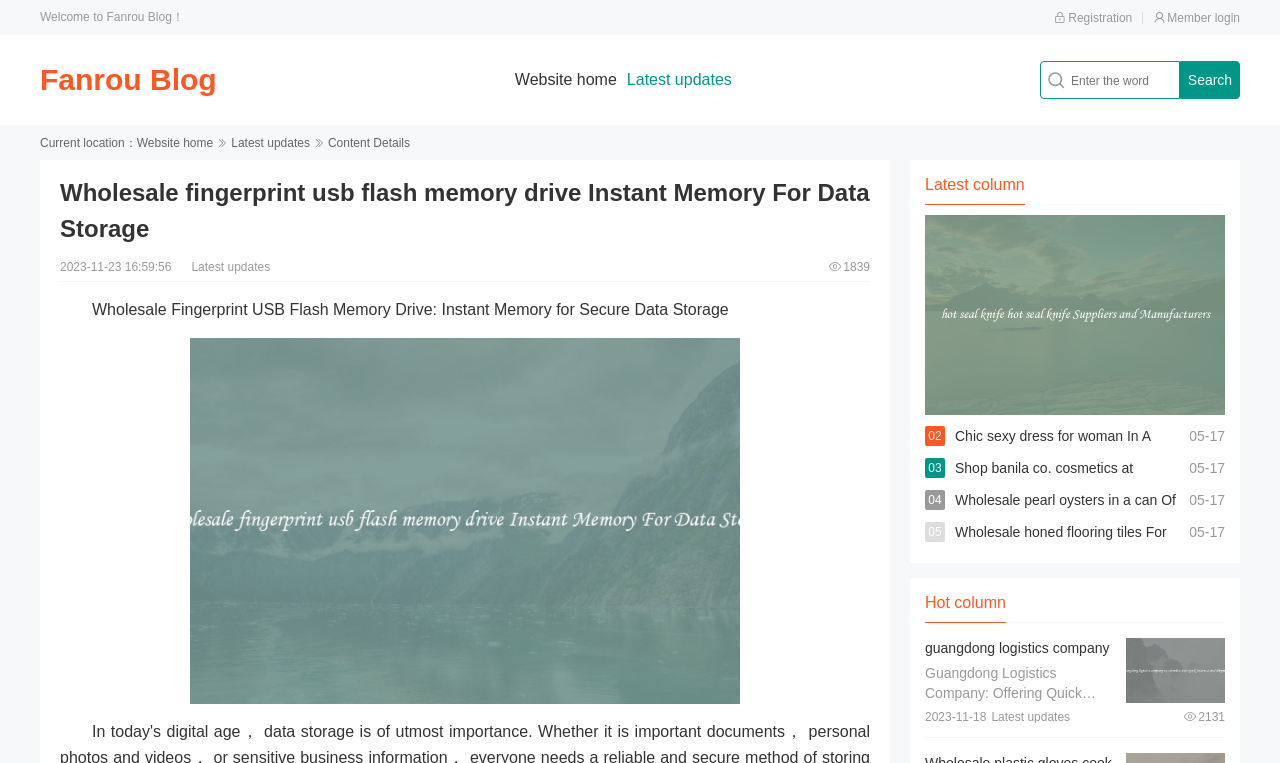Provide the text content of the webpage's main heading.

Wholesale fingerprint usb flash memory drive Instant Memory For Data Storage